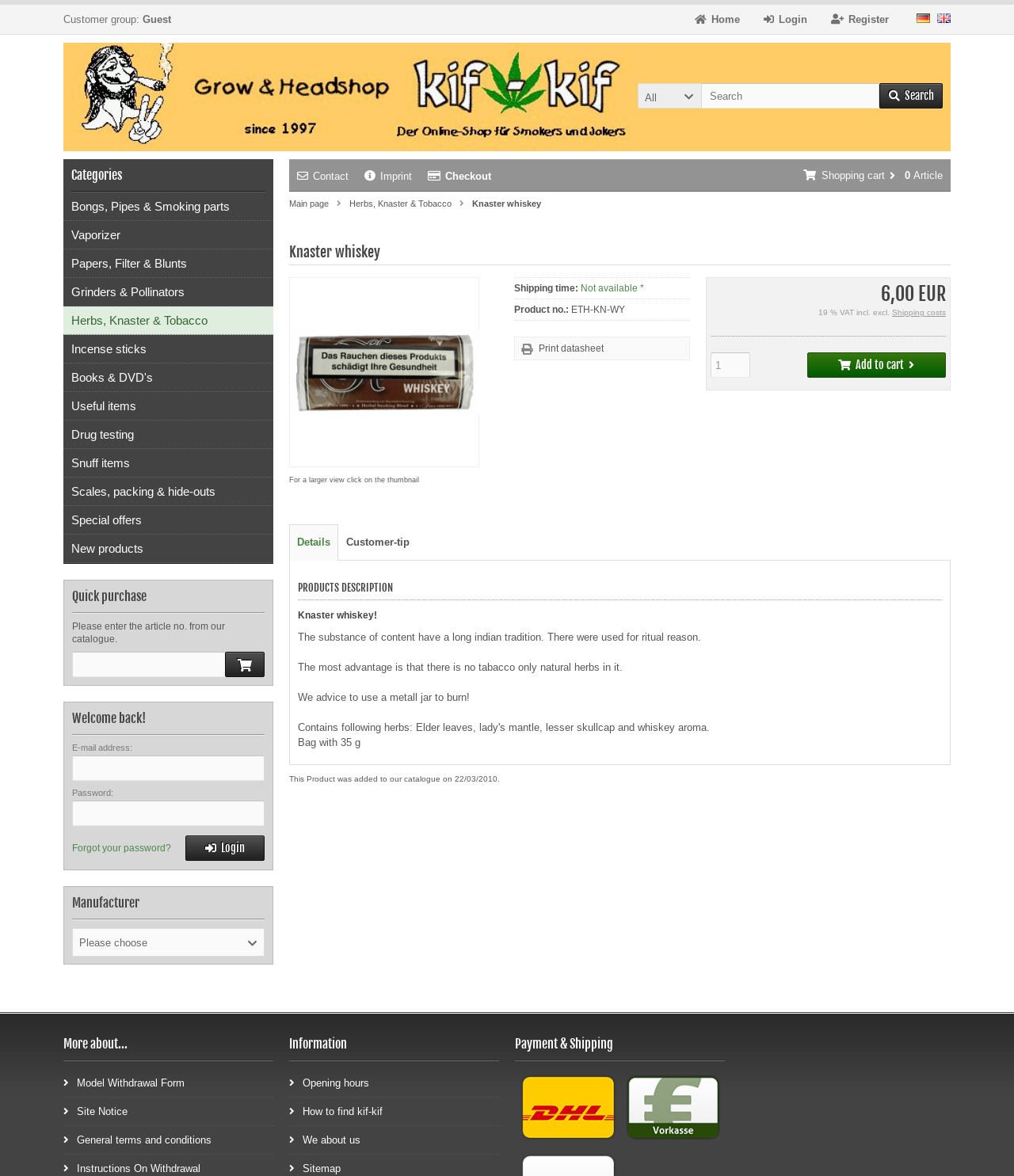Provide the bounding box coordinates for the area that should be clicked to complete the instruction: "Contact us".

None